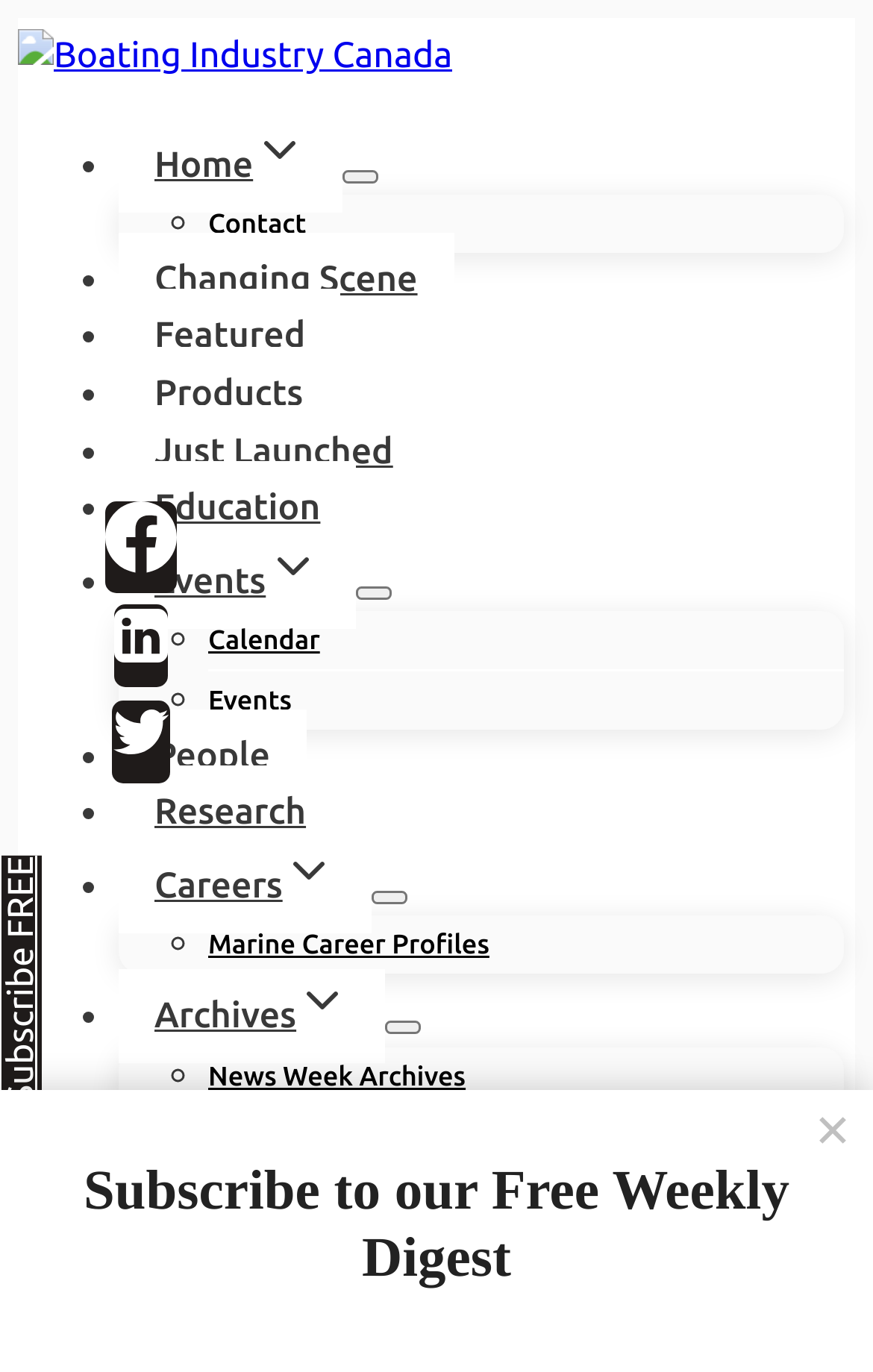Is there a 'Close' button on the webpage?
Give a thorough and detailed response to the question.

I found a button element with the ID '47' which is labeled as 'Close'. This button is likely used to close a modal or popup window.